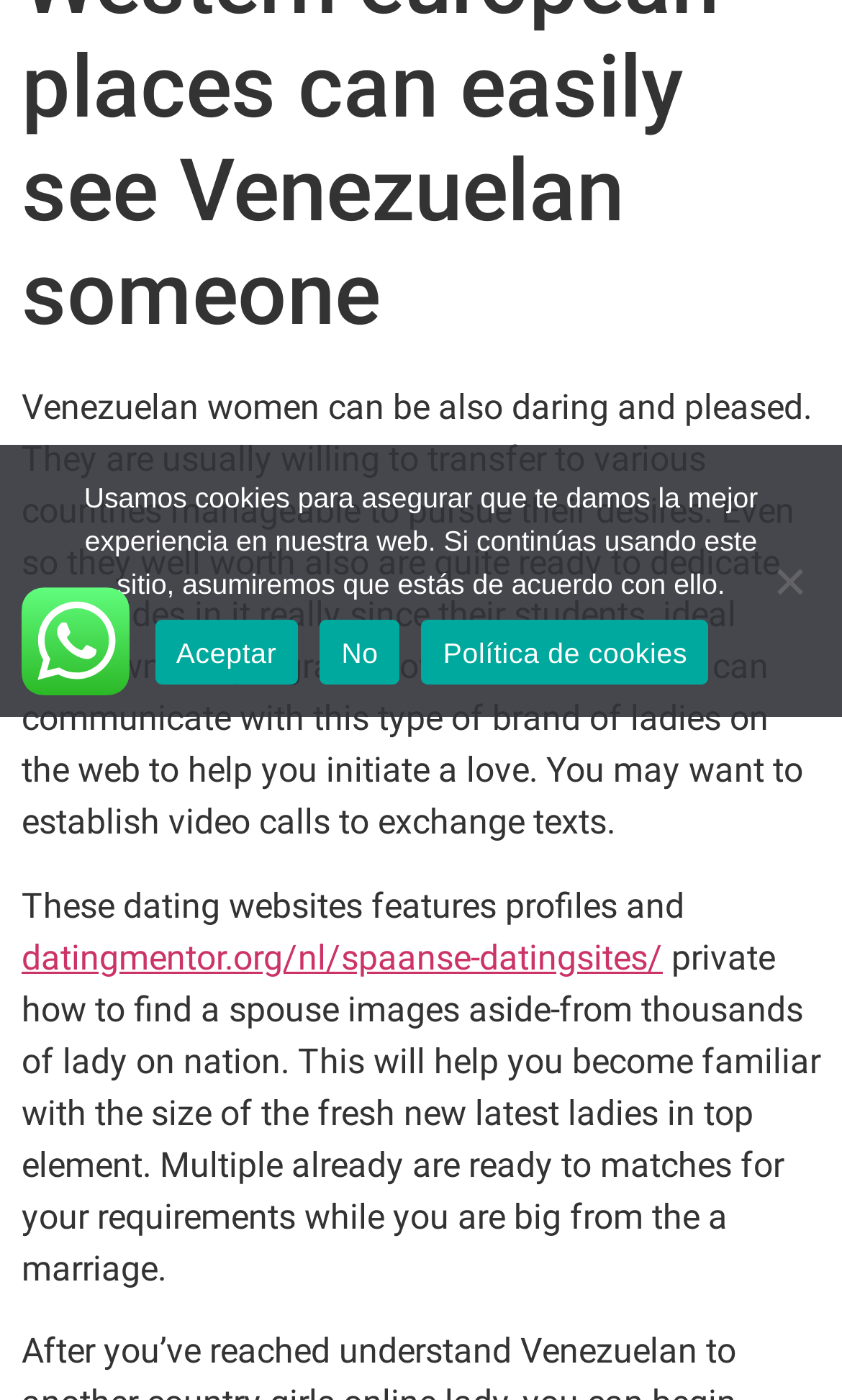Identify the bounding box for the UI element that is described as follows: "Política de cookies".

[0.501, 0.443, 0.842, 0.489]